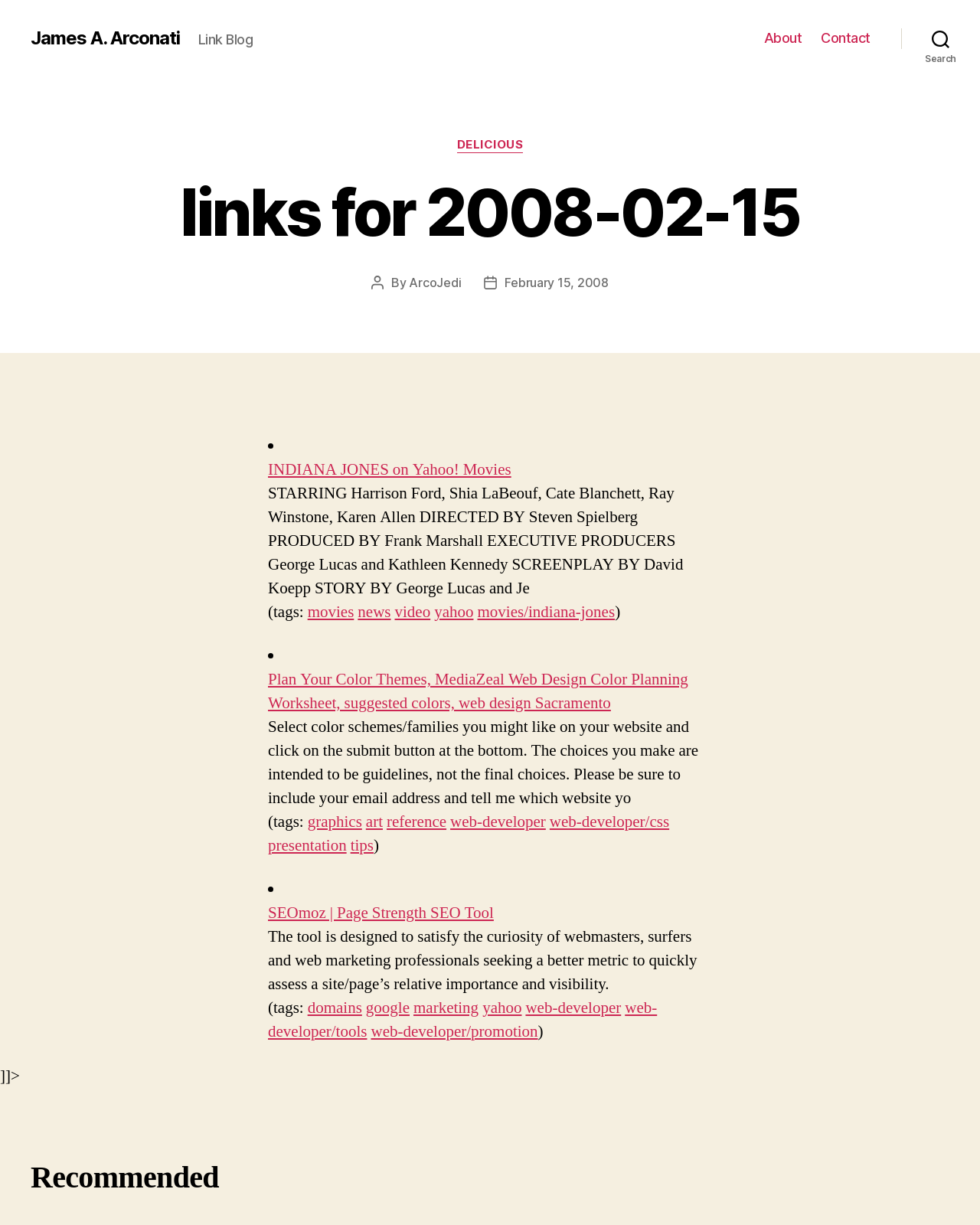Find the bounding box of the UI element described as: "February 15, 2008". The bounding box coordinates should be given as four float values between 0 and 1, i.e., [left, top, right, bottom].

[0.515, 0.225, 0.621, 0.237]